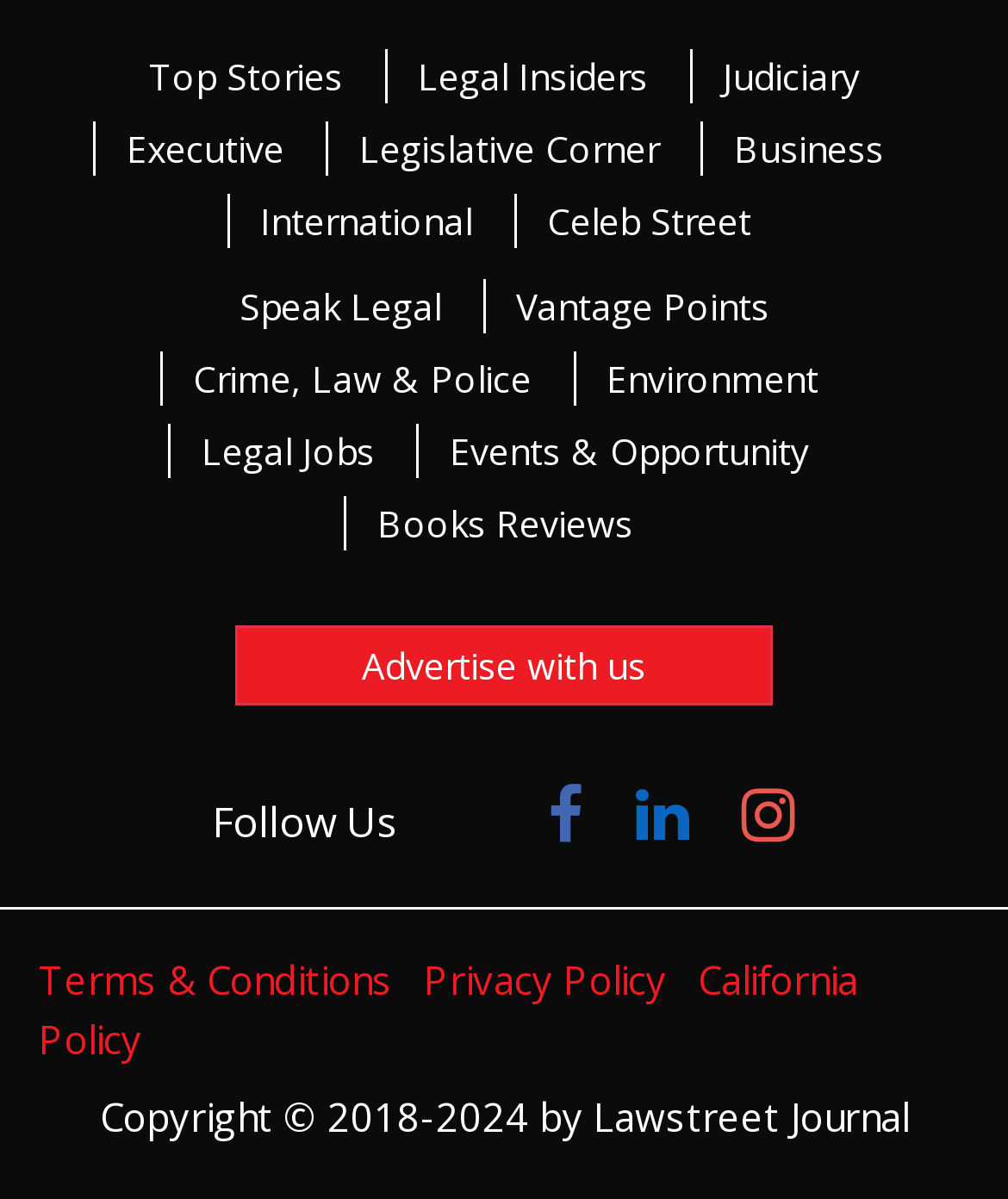Please determine the bounding box coordinates for the UI element described as: "Legislative Corner".

[0.323, 0.1, 0.685, 0.146]